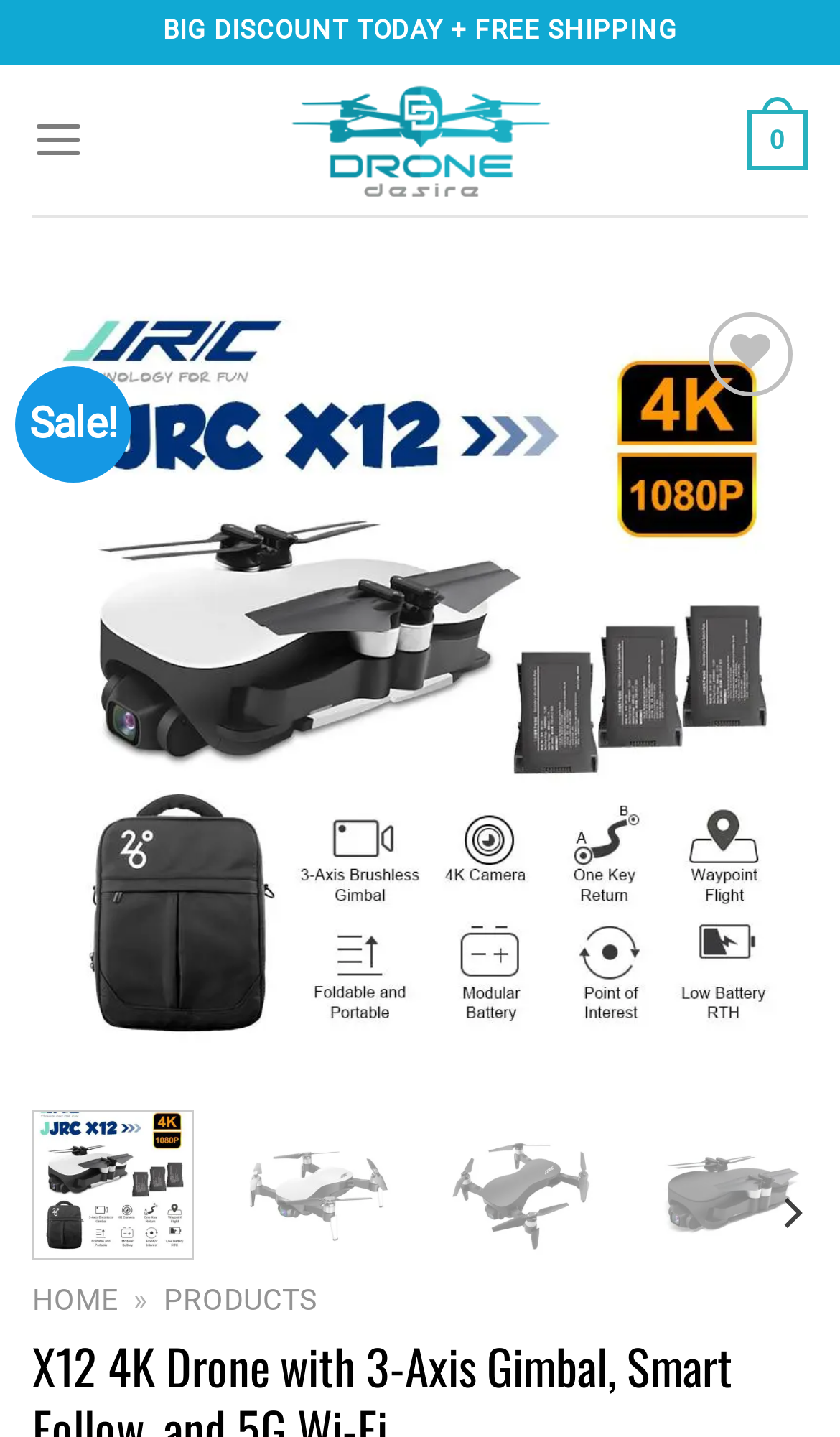Is the drone product page?
Please give a well-detailed answer to the question.

I can see a product name 'X12 4K Drone with 3-Axis Gimbal, Smart Follow, and 5G Wi-Fi' on the page, and there are product-related elements such as a 'Sale!' text and 'Add to wishlist' link, which indicates that this is a product page.